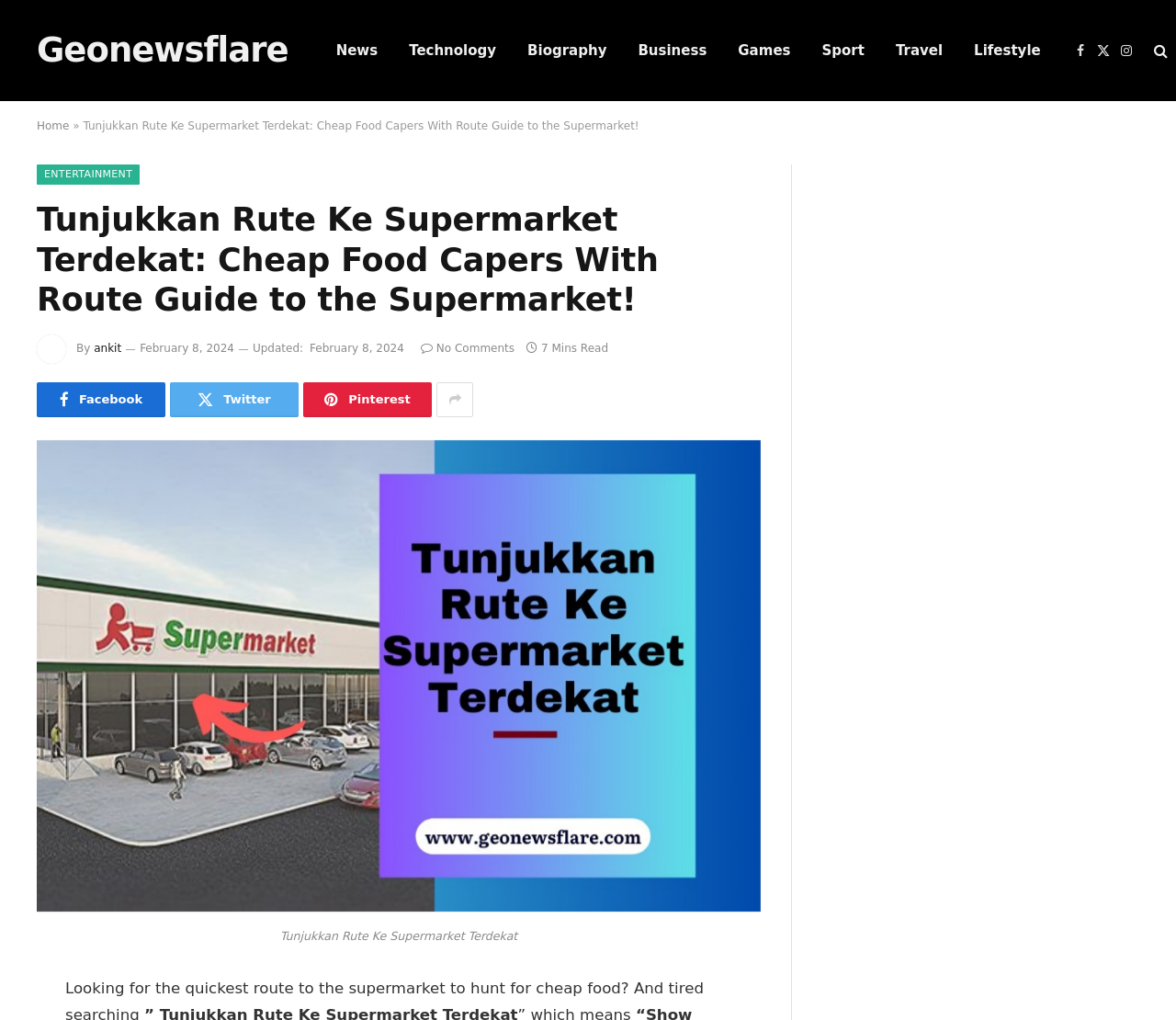Find the bounding box coordinates for the element that must be clicked to complete the instruction: "Read the article Tunjukkan Rute Ke Supermarket Terdekat". The coordinates should be four float numbers between 0 and 1, indicated as [left, top, right, bottom].

[0.071, 0.117, 0.543, 0.13]